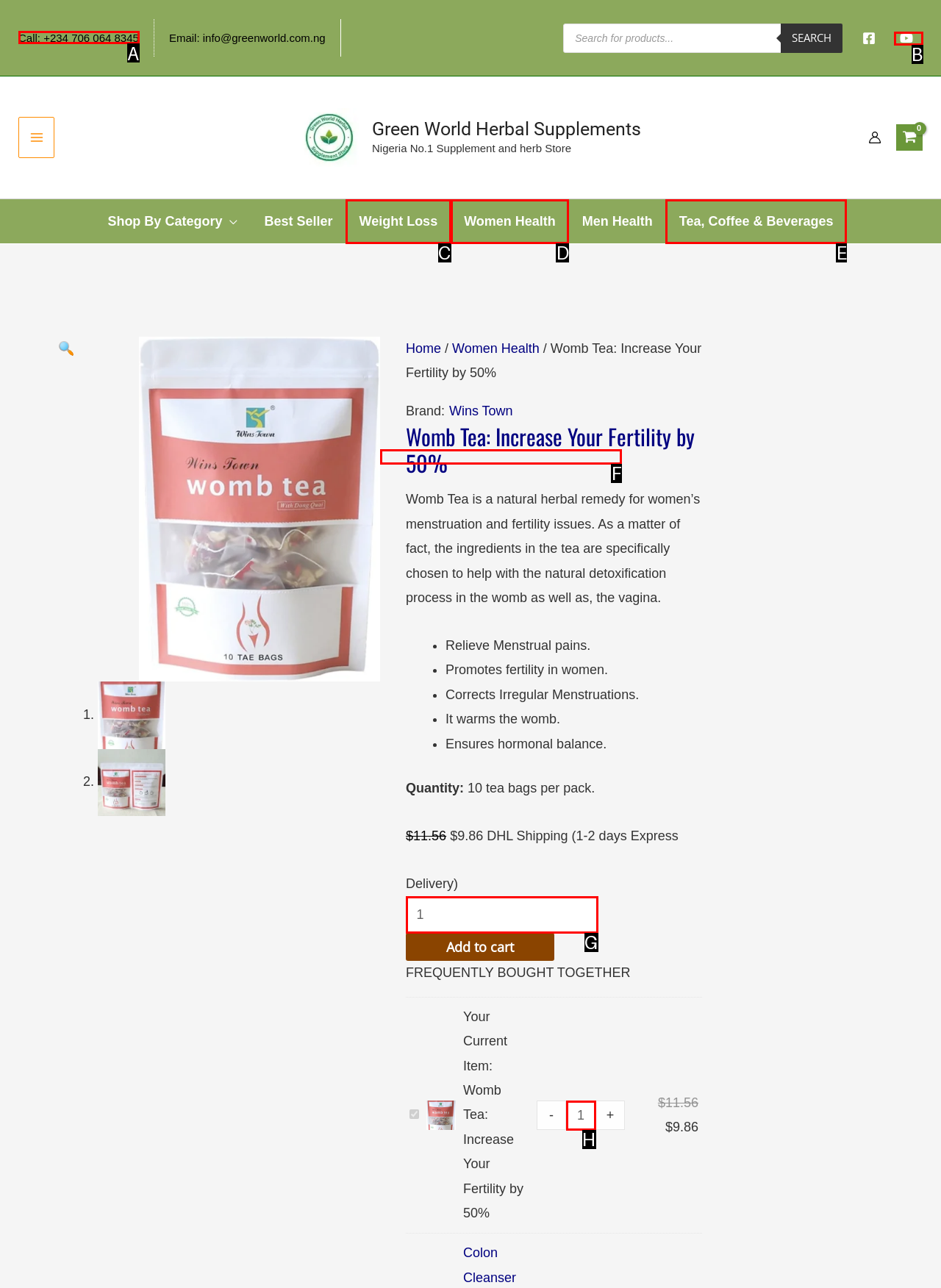Determine which option should be clicked to carry out this task: Call the customer service
State the letter of the correct choice from the provided options.

A